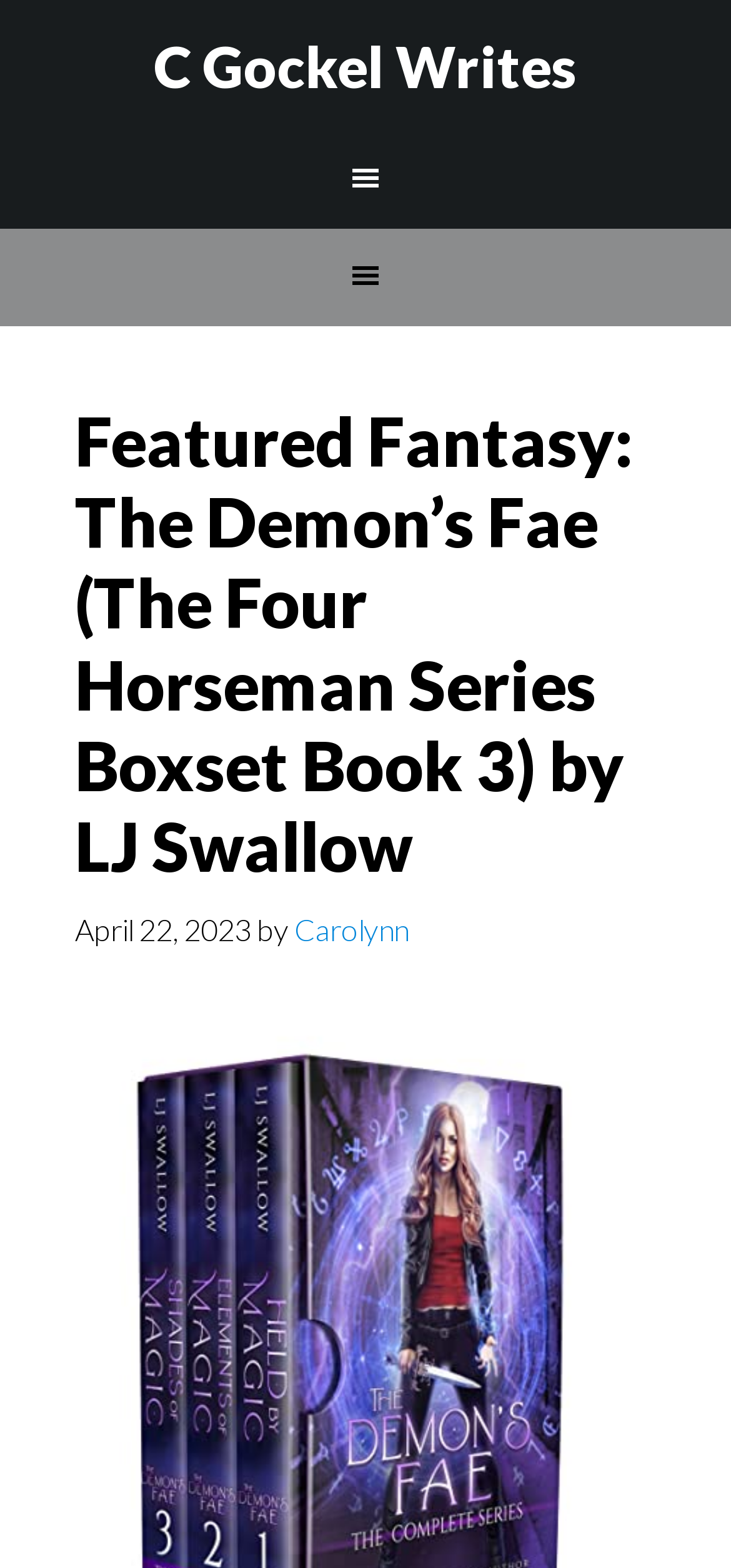Find and provide the bounding box coordinates for the UI element described with: "Carolynn".

[0.403, 0.581, 0.559, 0.604]